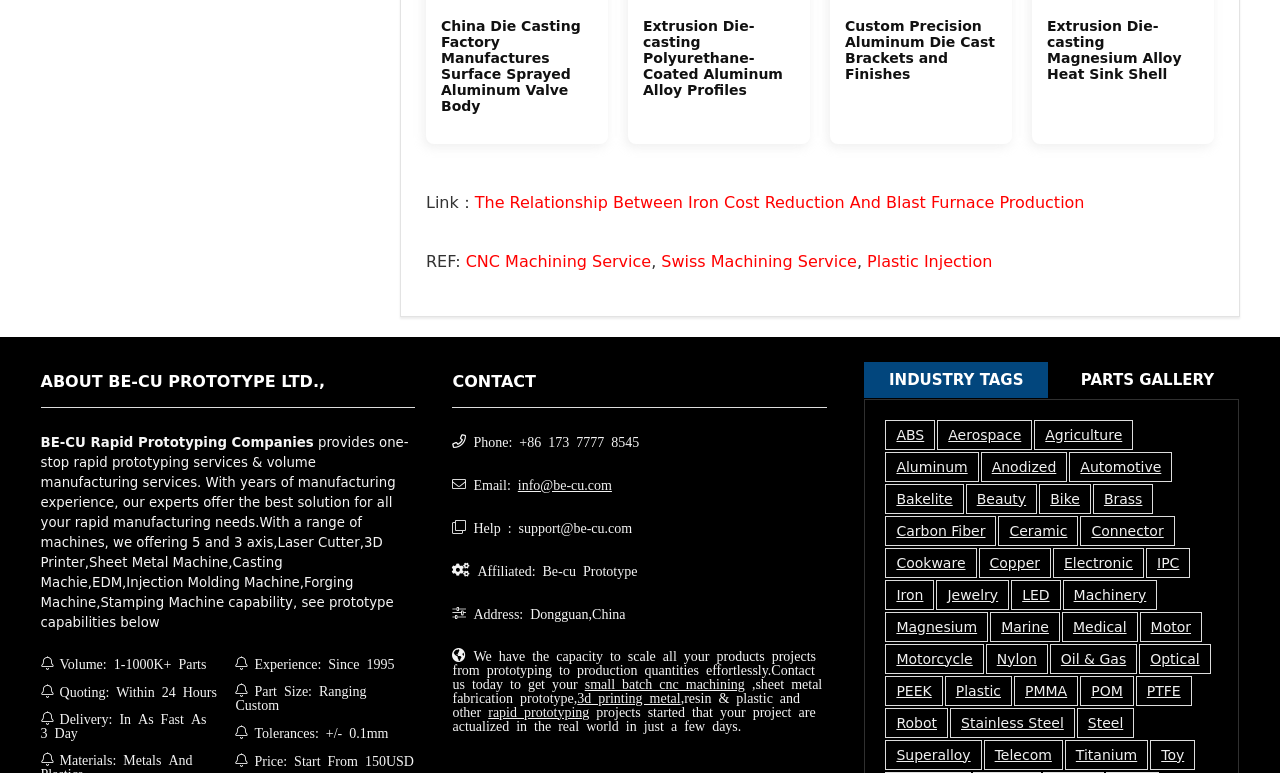Locate the coordinates of the bounding box for the clickable region that fulfills this instruction: "Contact BE-CU Prototype LTD via email".

[0.405, 0.616, 0.478, 0.635]